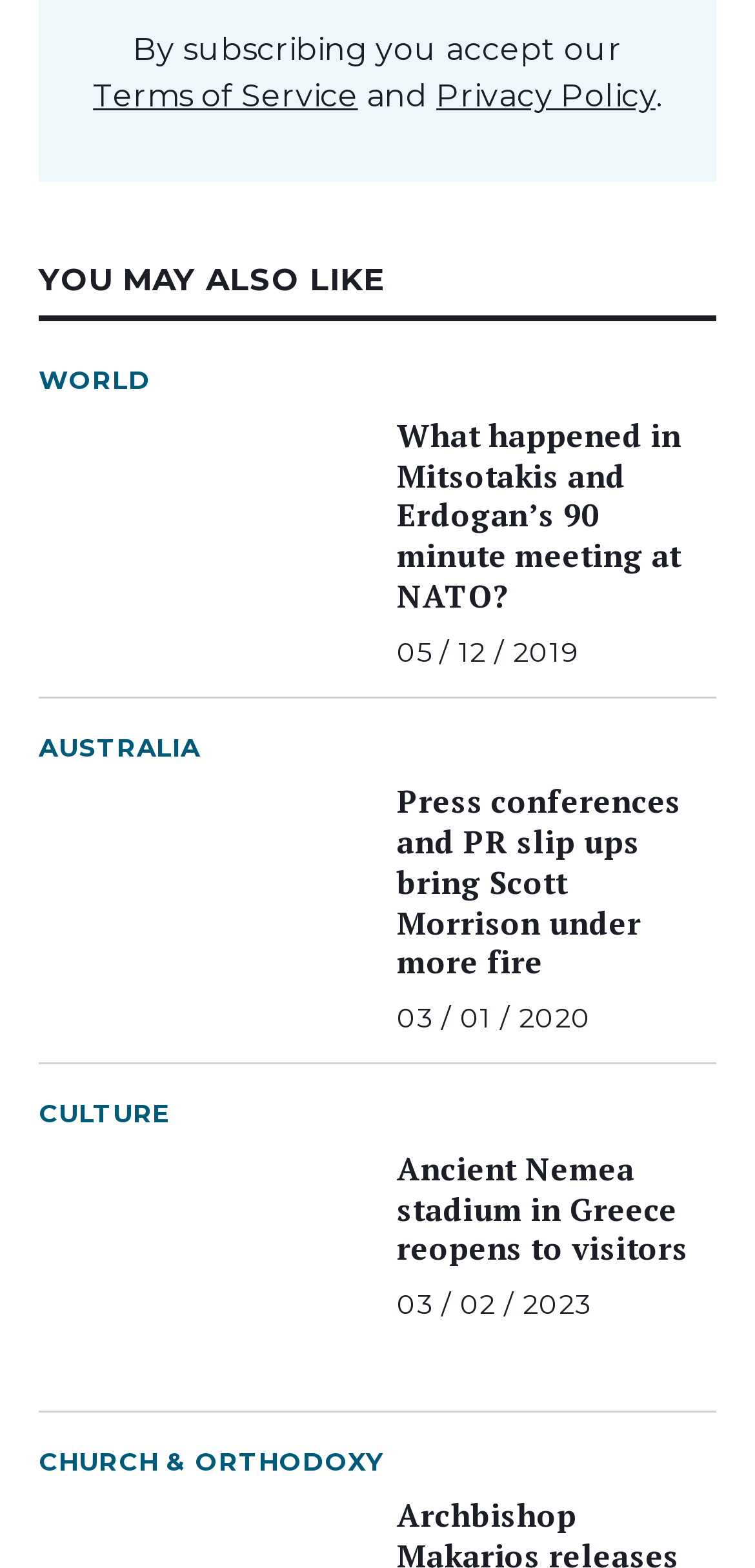What is the date of the latest article?
Look at the image and provide a detailed response to the question.

I looked for the most recent date mentioned on the webpage, which is associated with the article 'Ancient Nemea stadium in Greece reopens to visitors'. This date is '03 / 02 / 2023', indicating when the article was published.